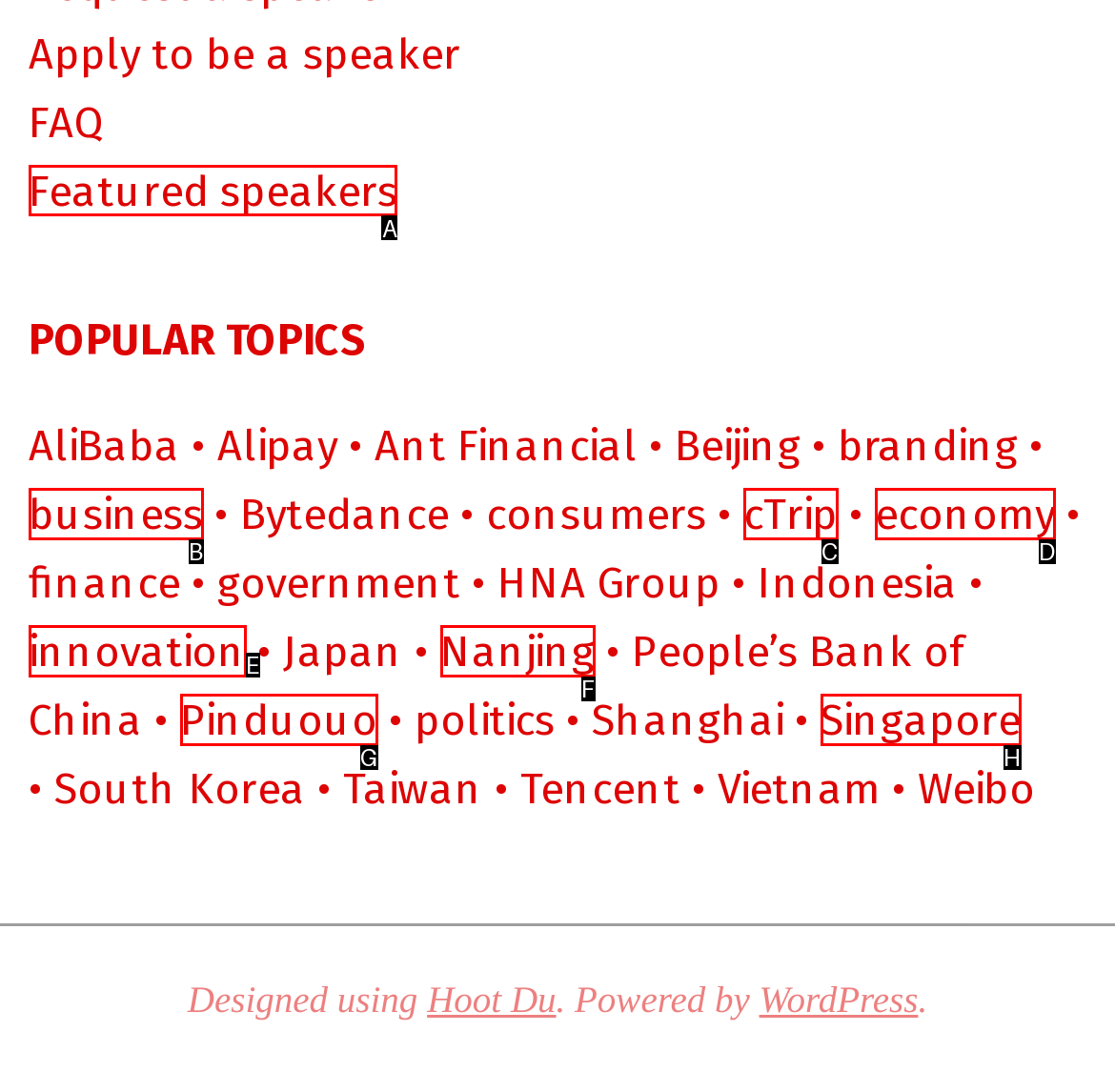Select the UI element that should be clicked to execute the following task: Explore featured speakers
Provide the letter of the correct choice from the given options.

A